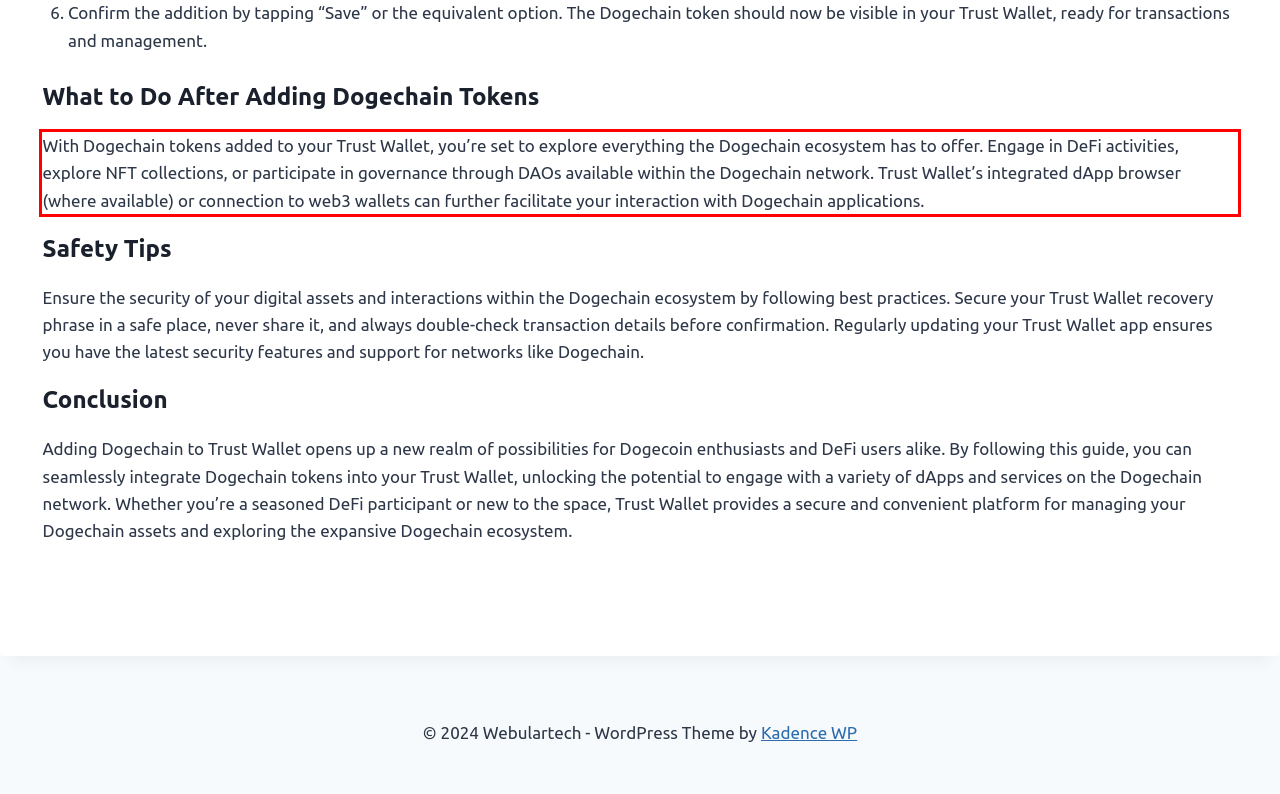From the given screenshot of a webpage, identify the red bounding box and extract the text content within it.

With Dogechain tokens added to your Trust Wallet, you’re set to explore everything the Dogechain ecosystem has to offer. Engage in DeFi activities, explore NFT collections, or participate in governance through DAOs available within the Dogechain network. Trust Wallet’s integrated dApp browser (where available) or connection to web3 wallets can further facilitate your interaction with Dogechain applications.